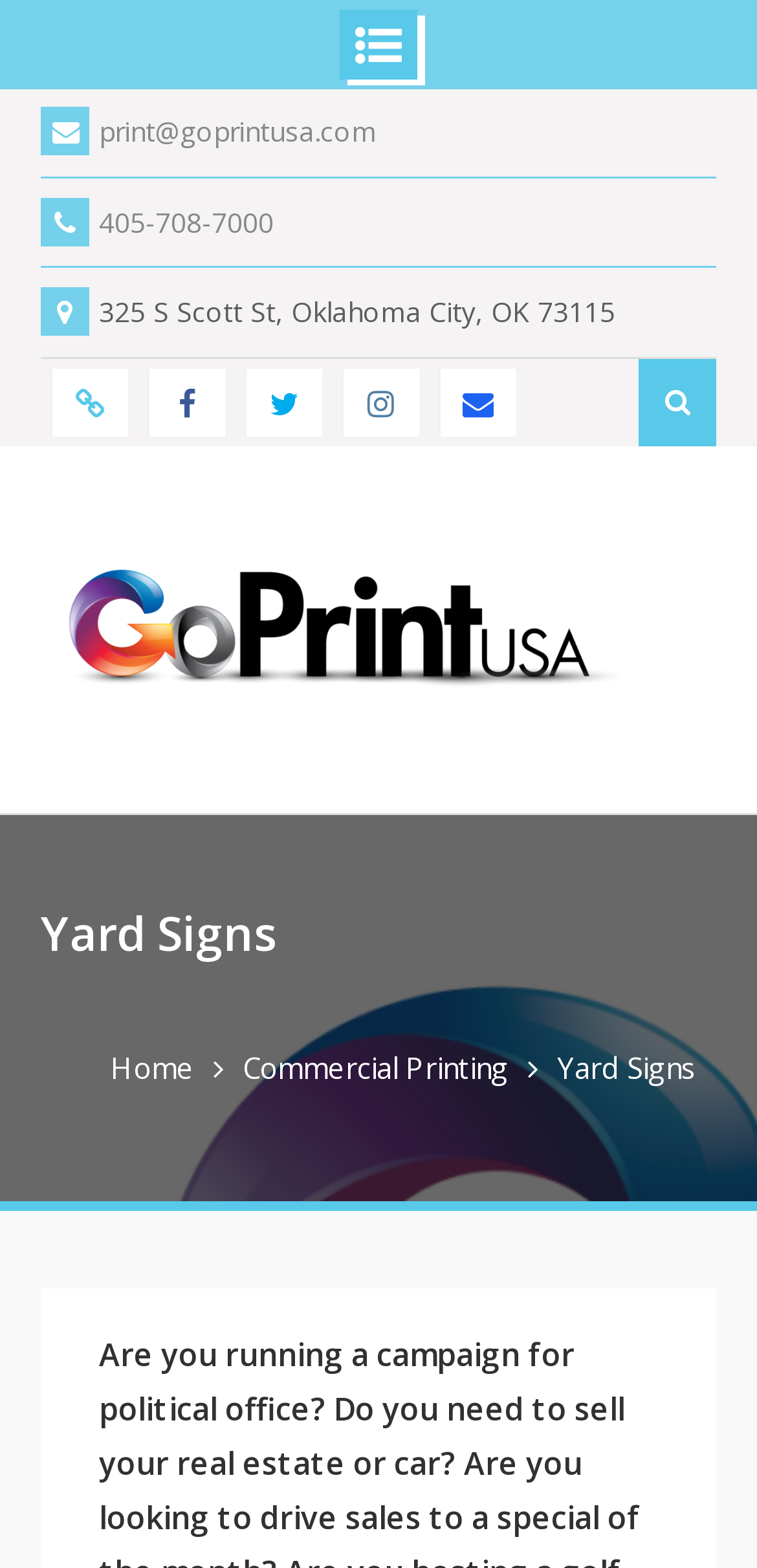Locate the bounding box coordinates of the clickable element to fulfill the following instruction: "Visit Facebook page". Provide the coordinates as four float numbers between 0 and 1 in the format [left, top, right, bottom].

[0.194, 0.235, 0.297, 0.278]